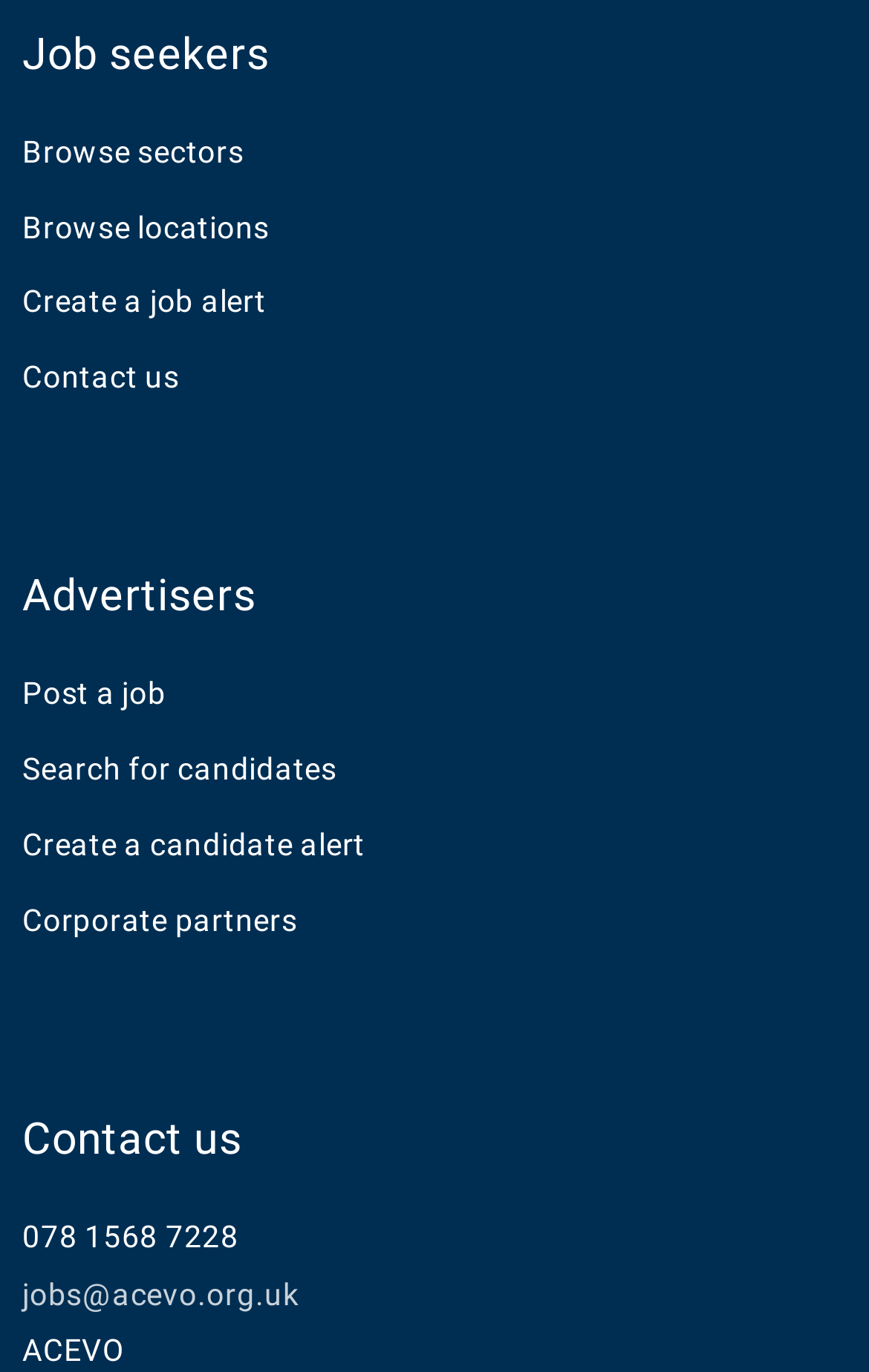What is the email address for jobs?
Based on the image, give a concise answer in the form of a single word or short phrase.

jobs@acevo.org.uk